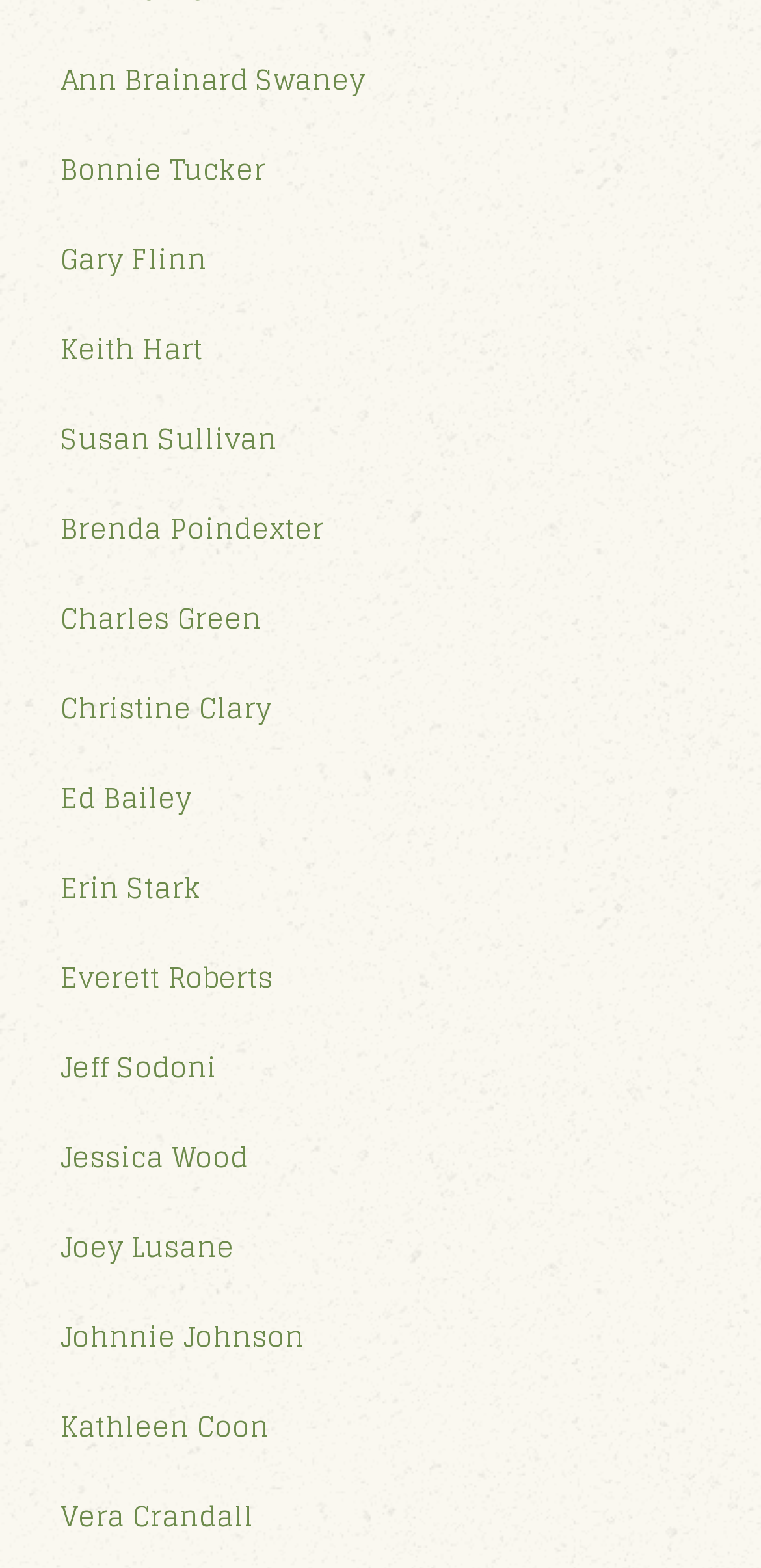Locate the bounding box coordinates of the element I should click to achieve the following instruction: "Visit Bonnie Tucker's page".

[0.041, 0.08, 0.959, 0.135]